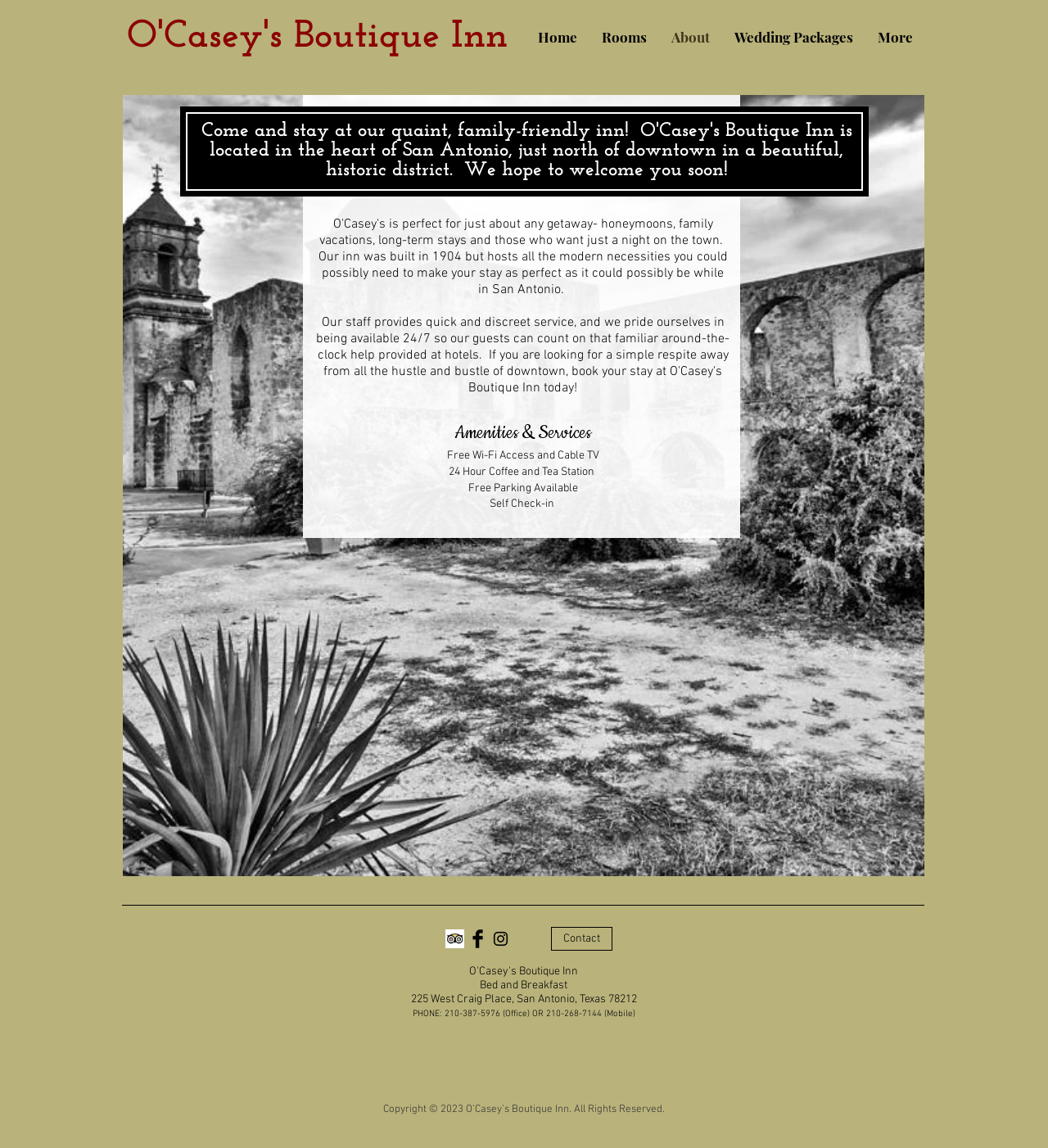Summarize the webpage comprehensively, mentioning all visible components.

The webpage is about O'Casey's Boutique Inn, a bed and breakfast located in San Antonio, Texas. At the top of the page, there is a heading with the inn's name, accompanied by a link to the homepage. Below this, there is a navigation menu with links to different sections of the website, including Home, Rooms, About, and Wedding Packages.

The main content of the page is divided into two sections. On the left, there is a large image of a historic building, likely the inn itself. On the right, there are several headings and paragraphs of text. The first heading reads "Amenities & Services", and is followed by a list of four amenities, including free Wi-Fi access, 24-hour coffee and tea station, free parking, and self-check-in.

Below this, there is a longer heading that welcomes visitors to the inn and describes its location in the heart of San Antonio. The text is written in a friendly and inviting tone, encouraging readers to come and stay at the inn.

At the bottom of the page, there is a section with social media links, including Trip Advisor, Facebook, and Instagram. Next to this, there is a link to the Contact page, as well as some static text with the inn's address and phone numbers.

Finally, at the very bottom of the page, there is a copyright notice with the year 2023, along with a link to the inn's homepage and a statement reserving all rights.